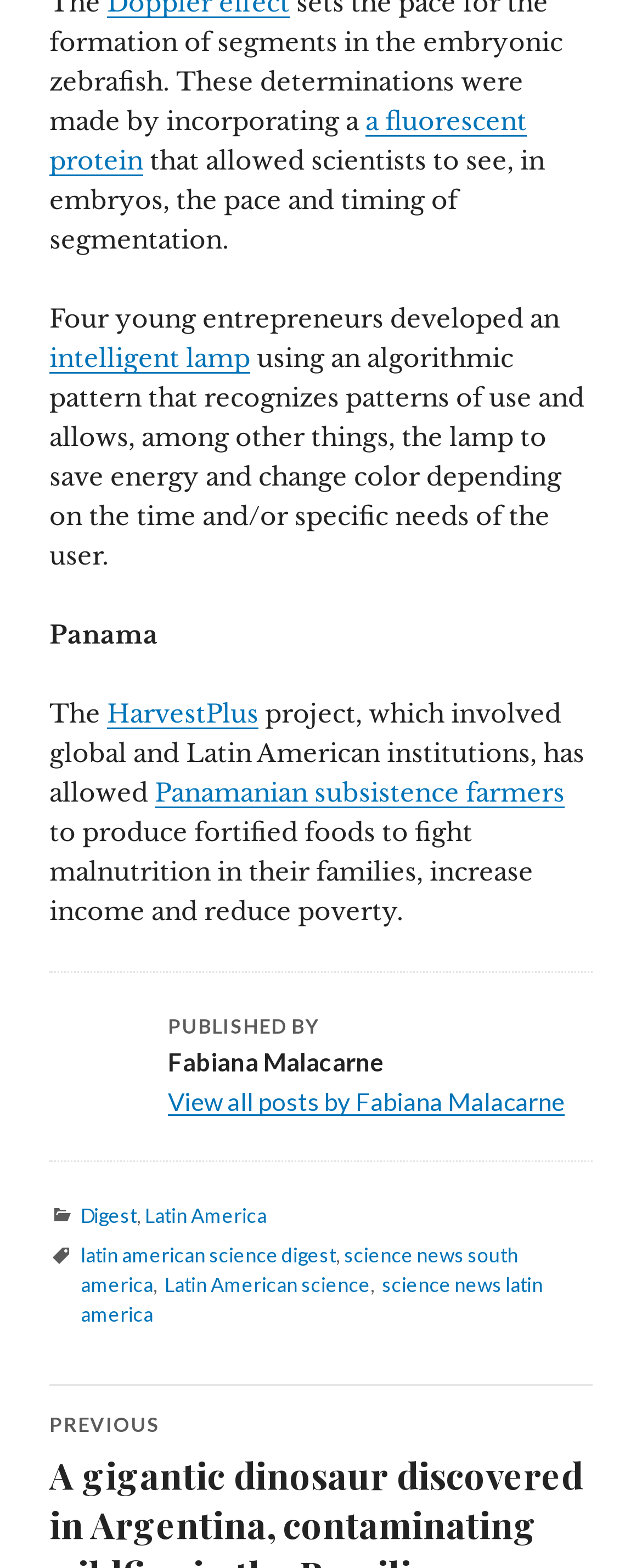Provide the bounding box coordinates of the HTML element this sentence describes: "Latin America".

[0.226, 0.767, 0.415, 0.783]